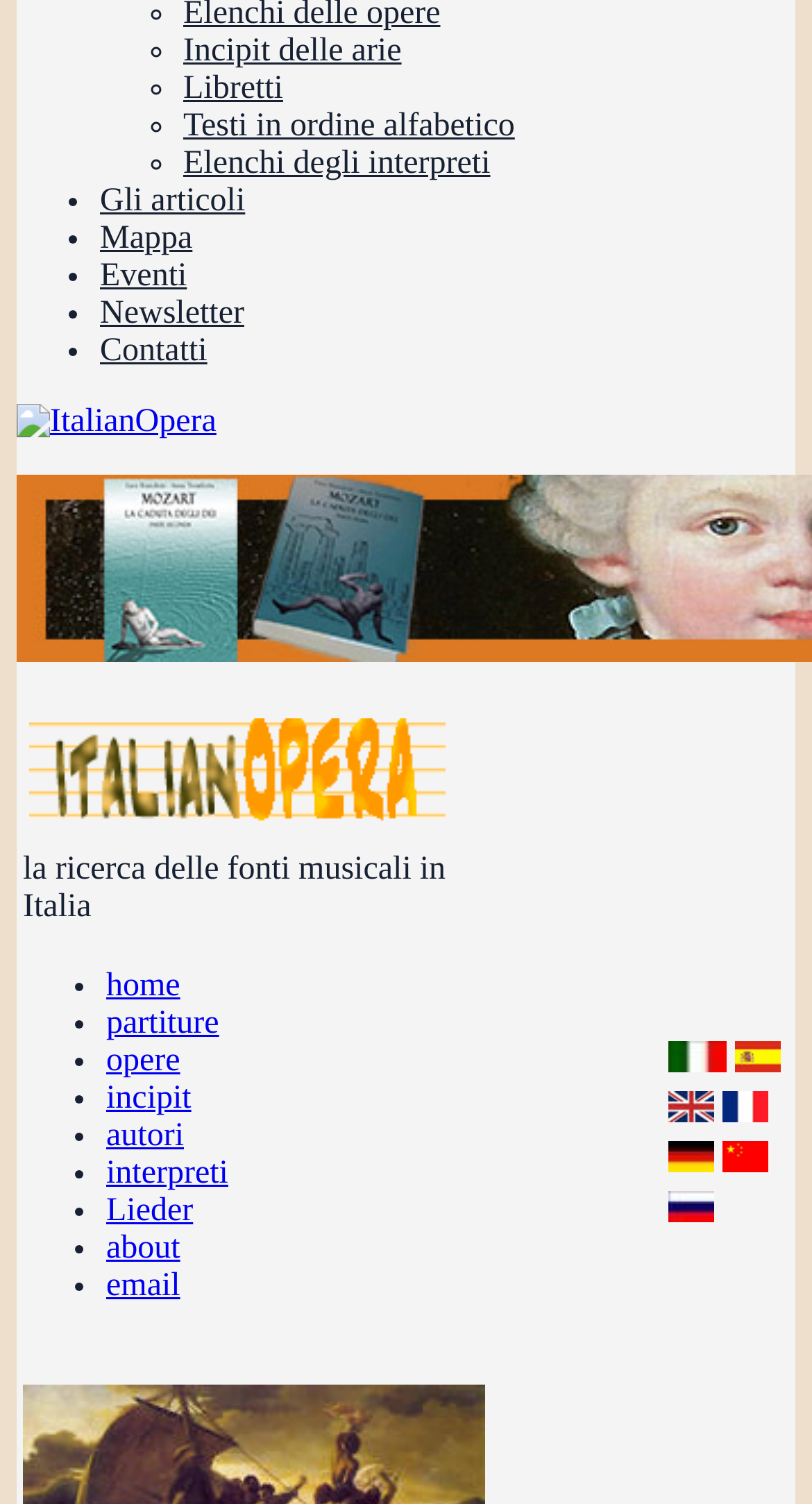Respond to the question below with a concise word or phrase:
What is the purpose of the 'la ricerca delle fonti musicali in Italia' section?

To provide information on musical sources in Italy